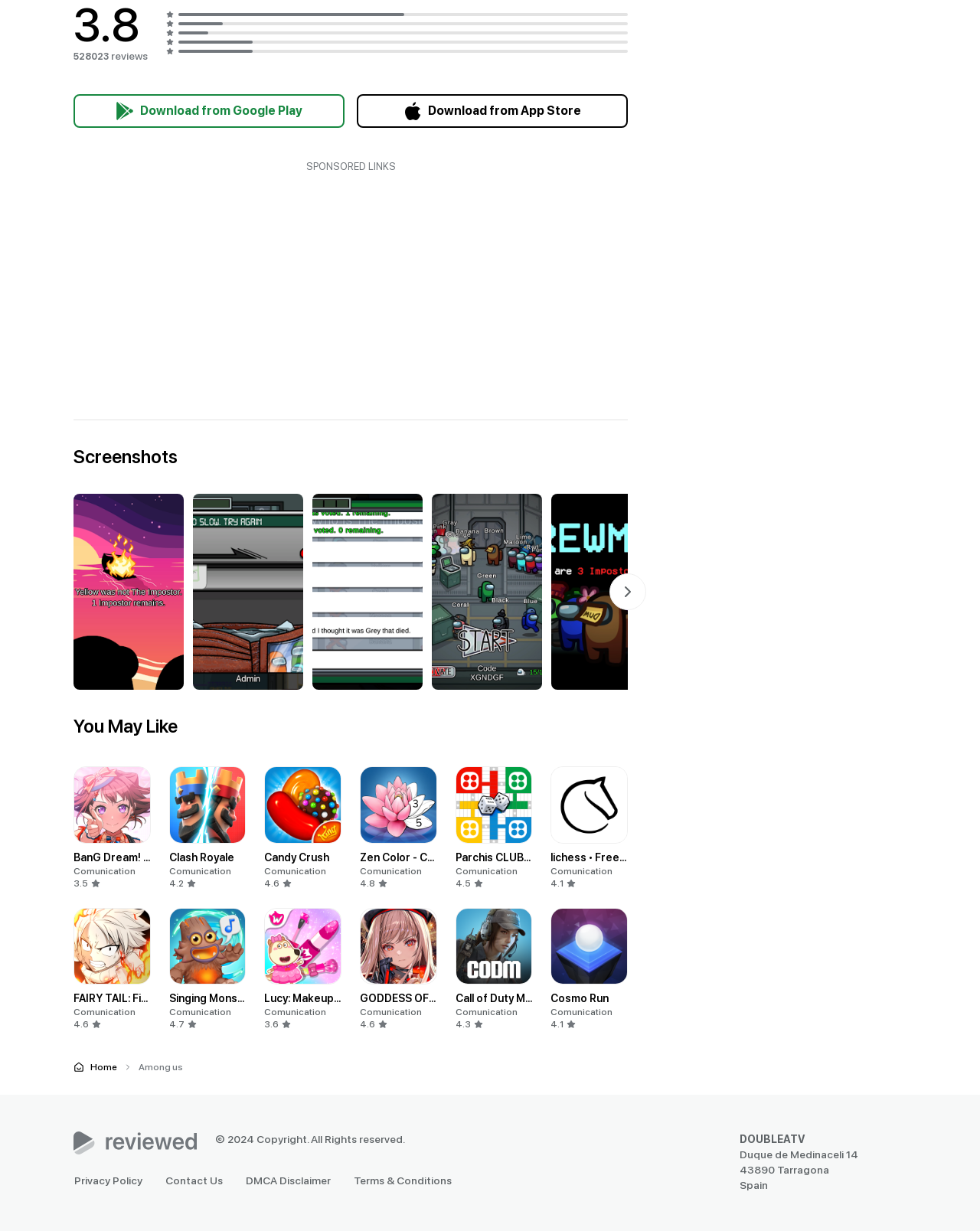How many screenshots are displayed on the webpage?
Please interpret the details in the image and answer the question thoroughly.

I counted the number of figure elements with image children under the 'Screenshots' heading and found 8 of them, which suggests that there are 8 screenshots displayed on the webpage.